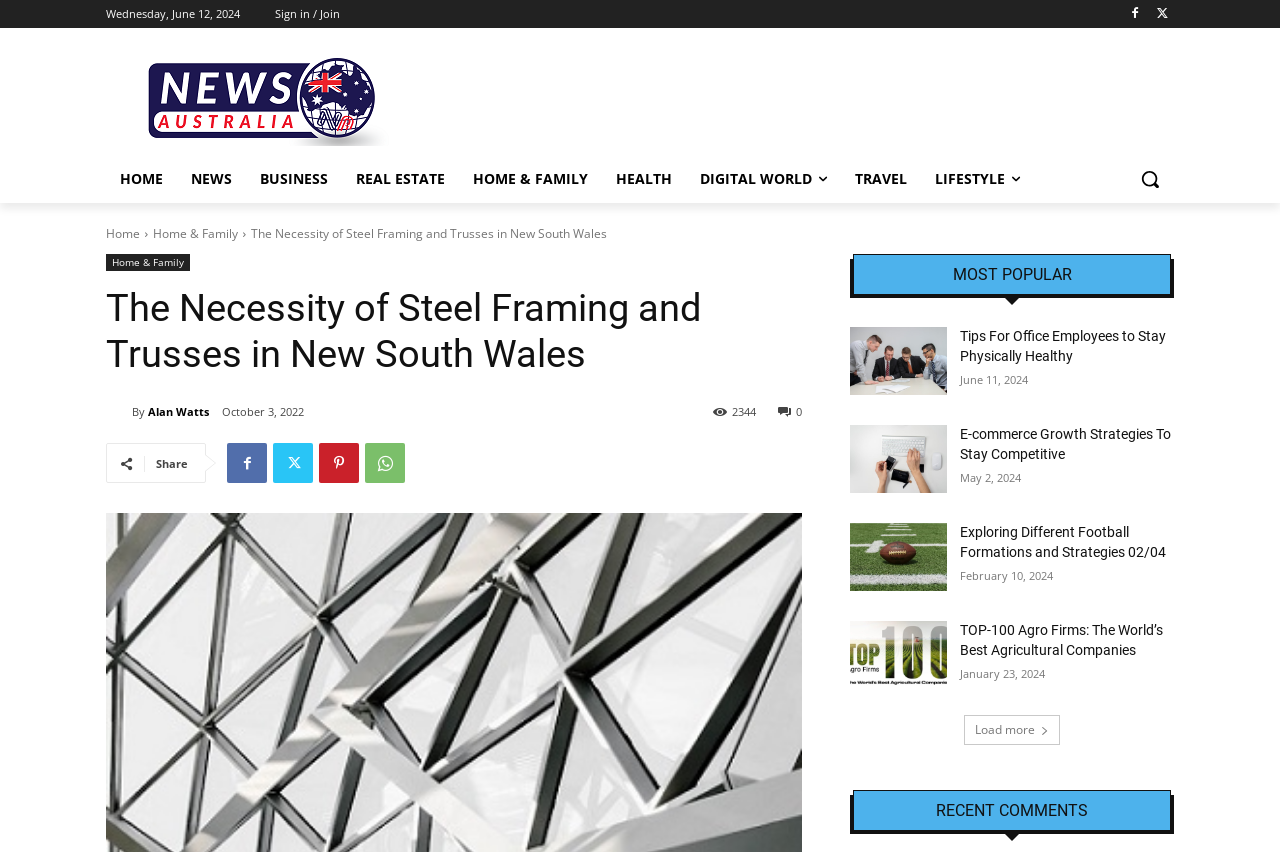Please identify the bounding box coordinates of the element's region that should be clicked to execute the following instruction: "Read the article 'The Necessity of Steel Framing and Trusses in New South Wales'". The bounding box coordinates must be four float numbers between 0 and 1, i.e., [left, top, right, bottom].

[0.083, 0.336, 0.627, 0.443]